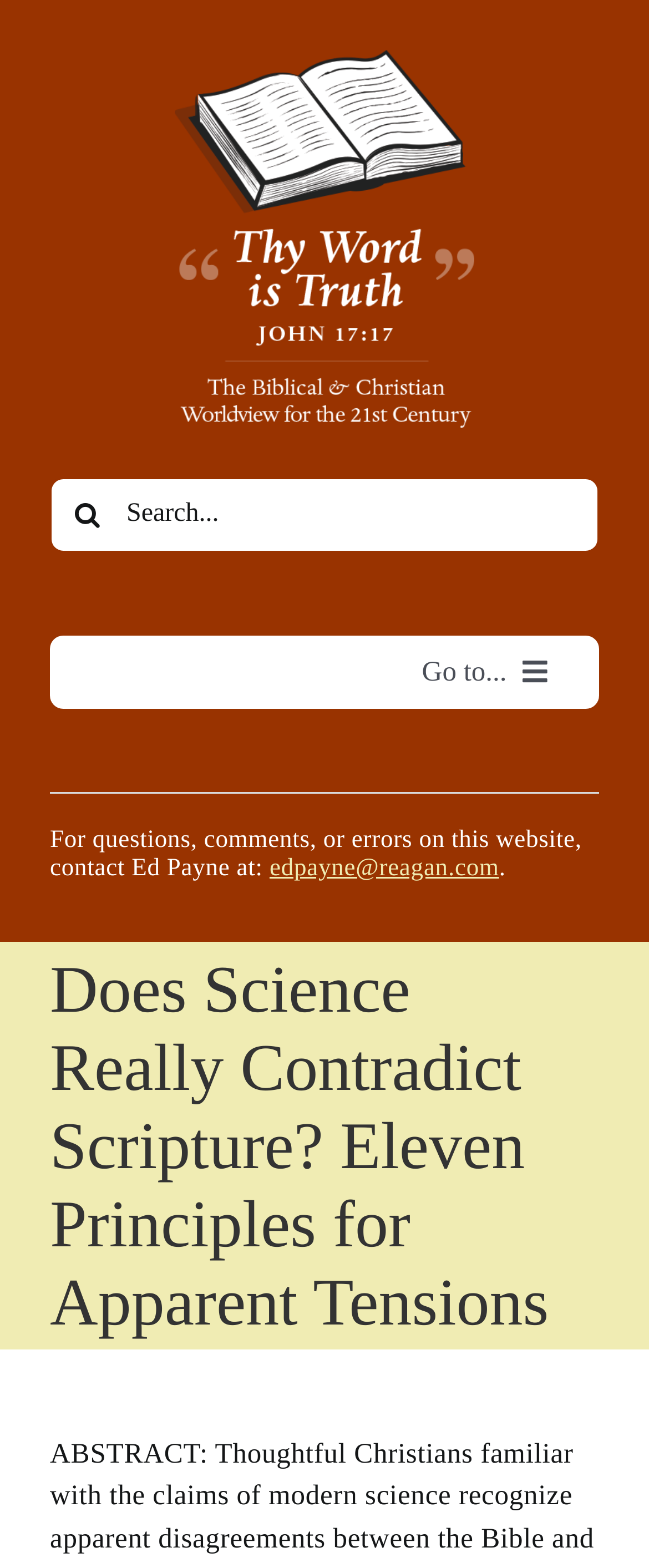Determine the bounding box coordinates for the clickable element to execute this instruction: "Search for something". Provide the coordinates as four float numbers between 0 and 1, i.e., [left, top, right, bottom].

[0.077, 0.304, 0.923, 0.352]